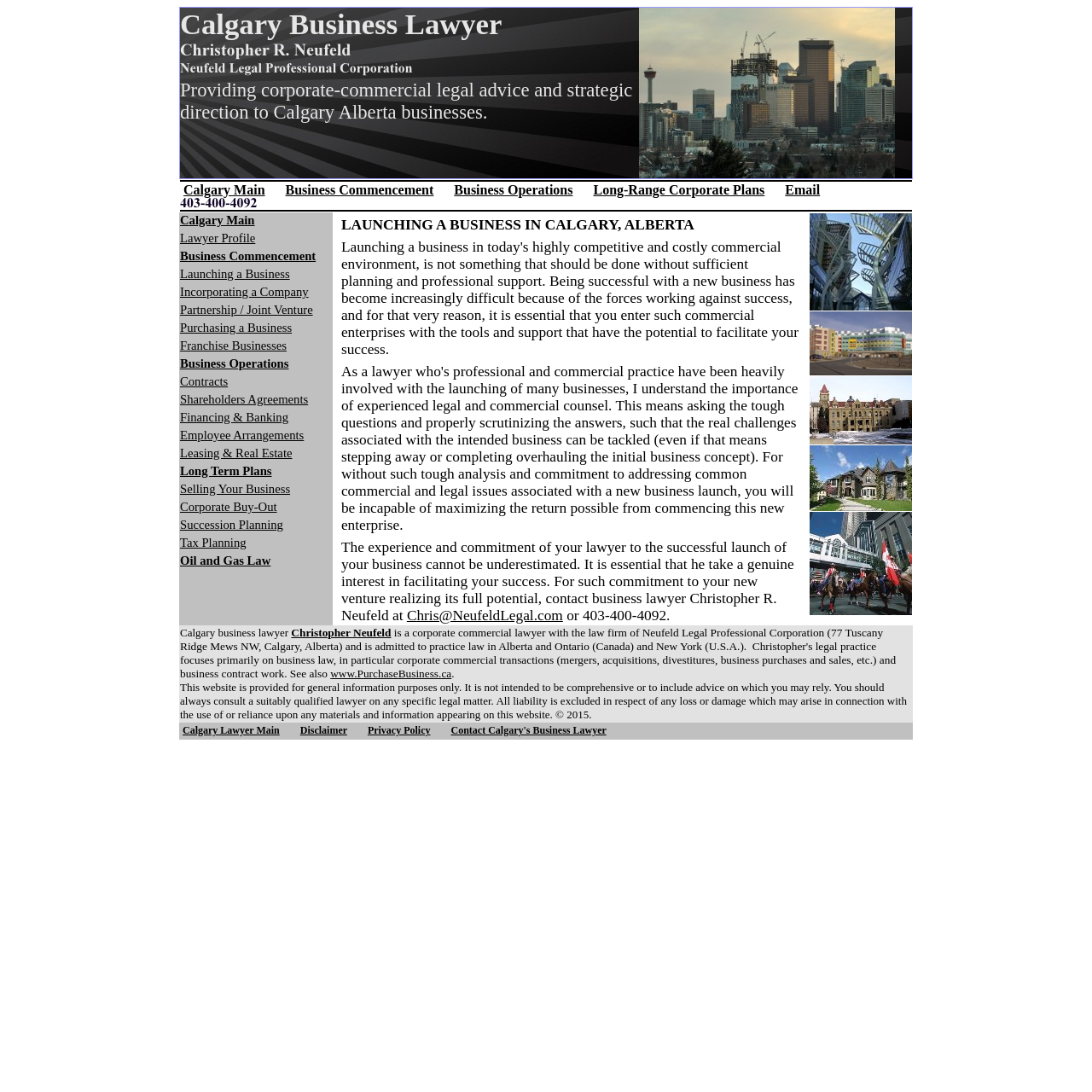What is the phone number to contact the business lawyer?
Based on the image content, provide your answer in one word or a short phrase.

403-400-4092